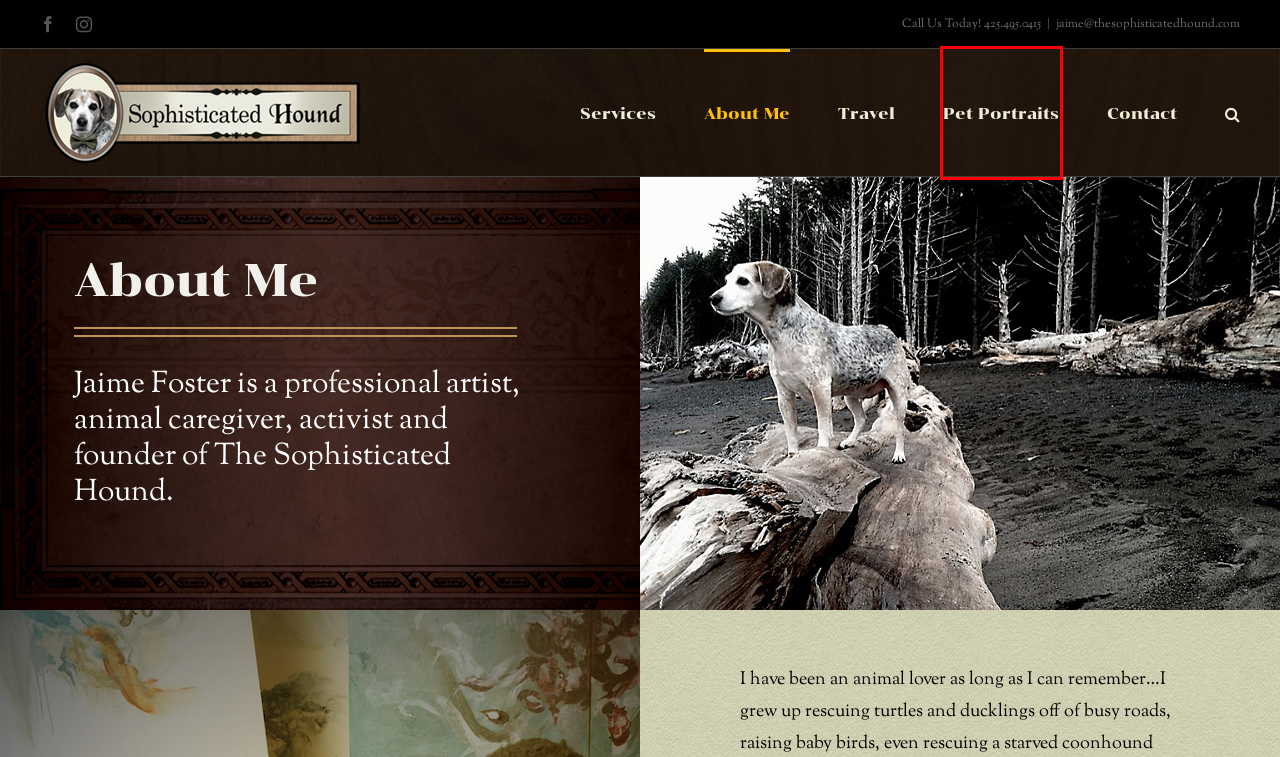Observe the screenshot of a webpage with a red bounding box around an element. Identify the webpage description that best fits the new page after the element inside the bounding box is clicked. The candidates are:
A. Services – The Sophisticated Hound
B. Contact Us – The Sophisticated Hound
C. Pet Portraits – The Sophisticated Hound
D. The Sophisticated Hound – Pet Sitting & Dog Walking Services
E. The Pet Project: Pet Portraits Supporting Rescue Organizations
F. The Longest Goodbye: How We Cared For Our Dog With Cancer - The Everyday Dog Magazine
G. Travel – The Sophisticated Hound
H. Boojazz Art & Design Studios – Modern Art, Paintings and Graphic Design in Chicago

C